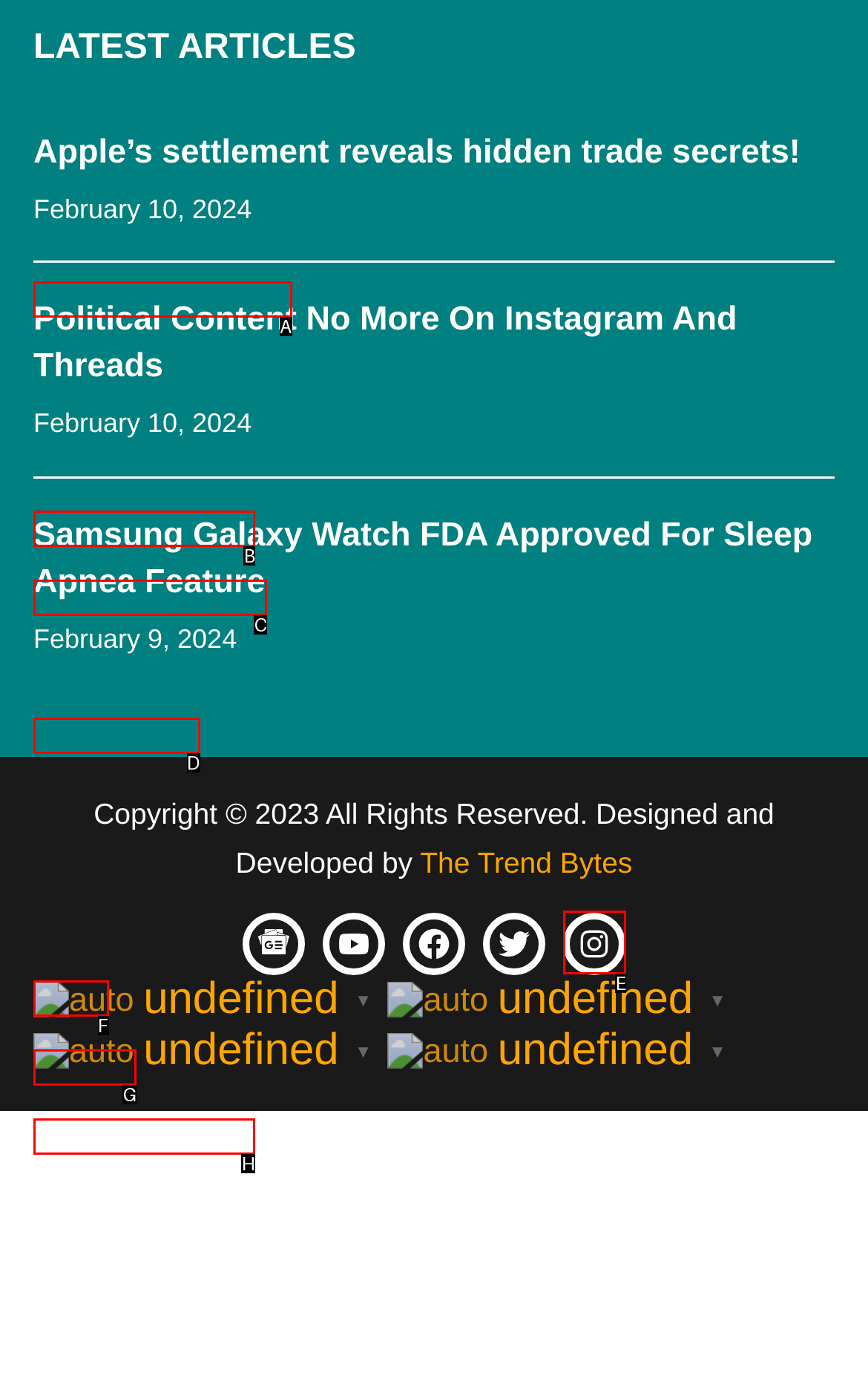Identify which HTML element should be clicked to fulfill this instruction: Click the Instagram link Reply with the correct option's letter.

E